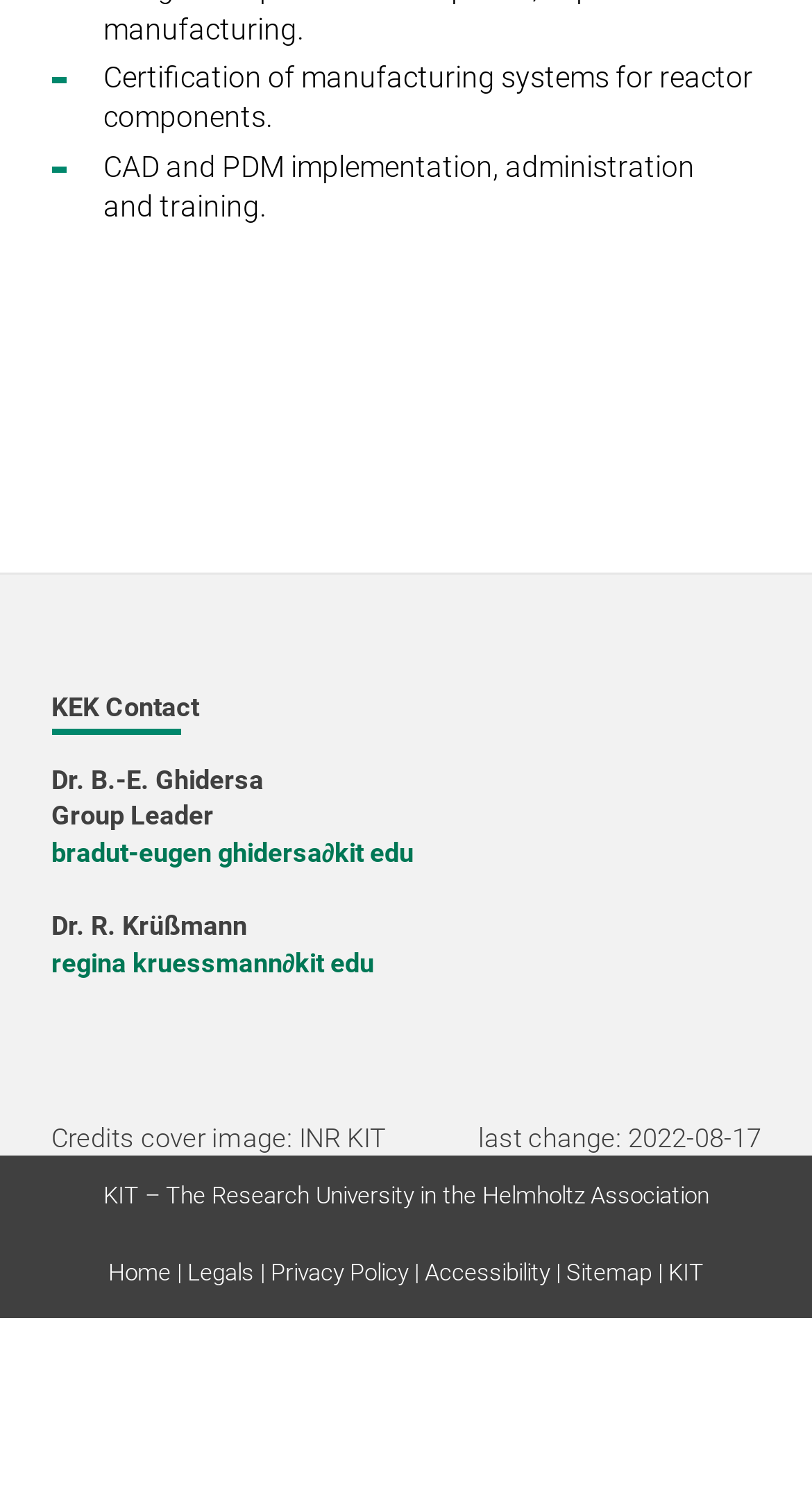Based on the element description: "KIT", identify the UI element and provide its bounding box coordinates. Use four float numbers between 0 and 1, [left, top, right, bottom].

[0.823, 0.962, 0.867, 0.98]